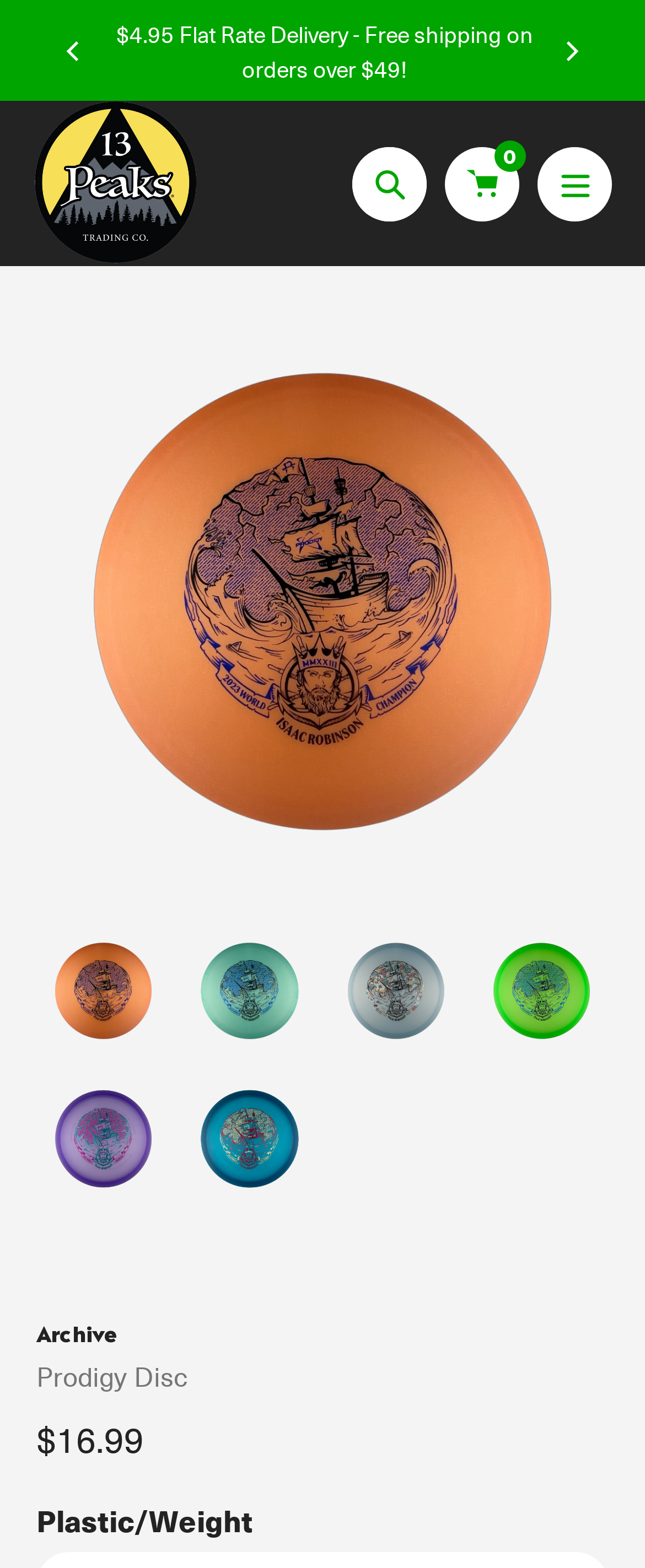What is the shipping cost for orders under $49?
Based on the screenshot, give a detailed explanation to answer the question.

The shipping cost for orders under $49 is $4.95, as indicated by the text '$4.95 Flat Rate Delivery - Free shipping on orders over $49!' at the top of the page.